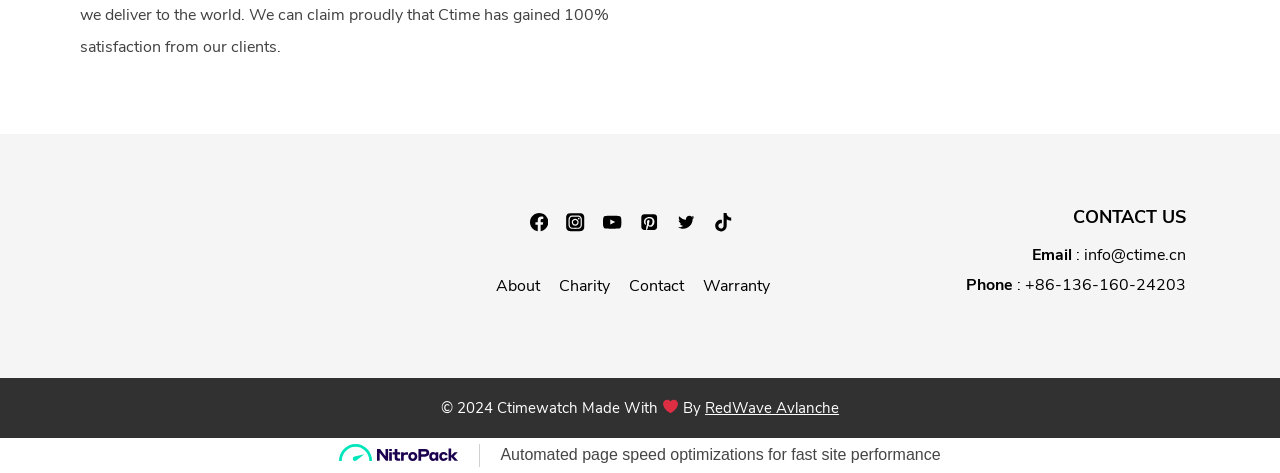Determine the bounding box for the described UI element: "Instagram".

[0.443, 0.431, 0.471, 0.509]